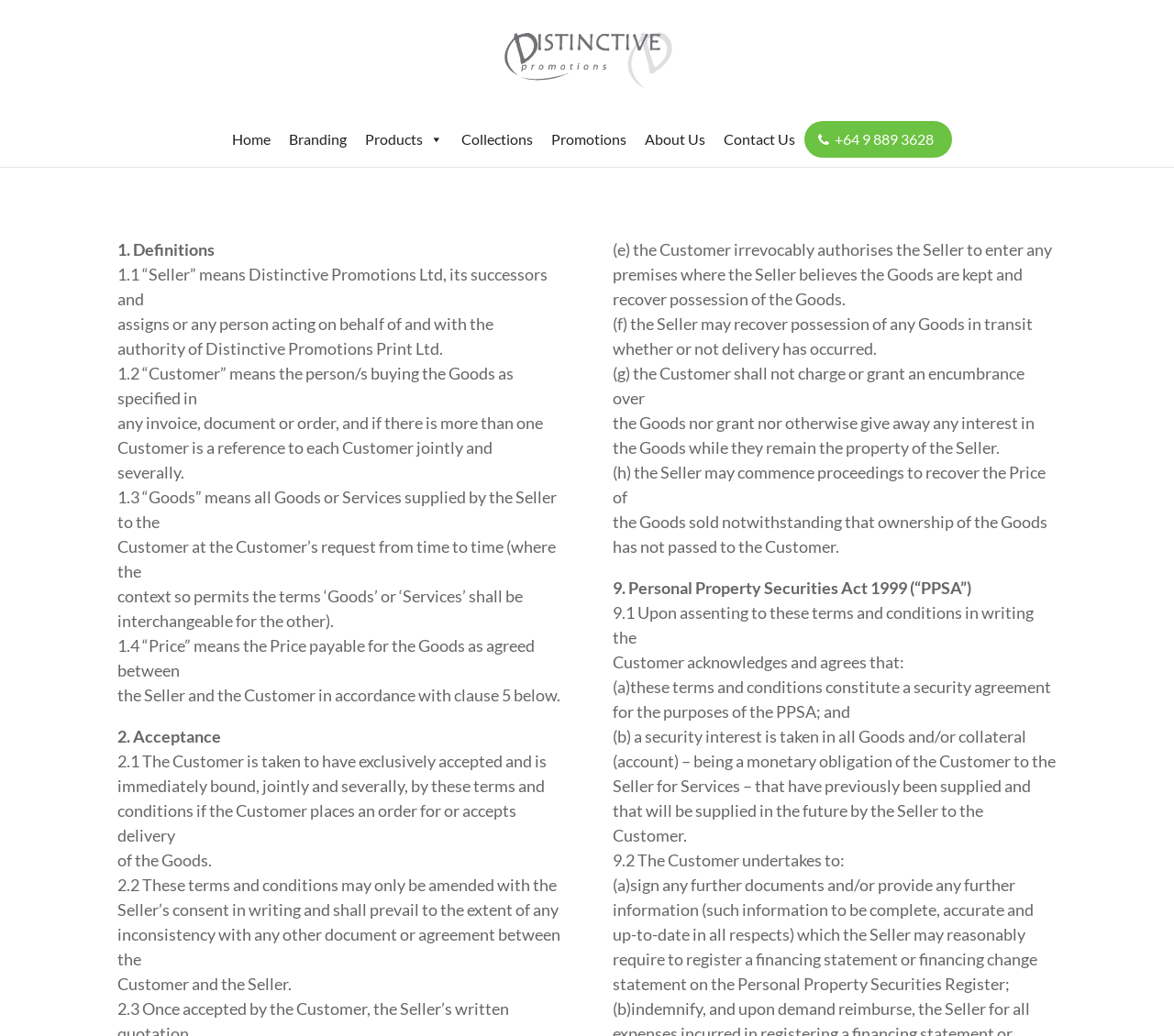Can you look at the image and give a comprehensive answer to the question:
What is the PPSA?

The PPSA is mentioned in section 9 of the terms and conditions, which refers to the Personal Property Securities Act 1999, a law that governs security interests in personal property.